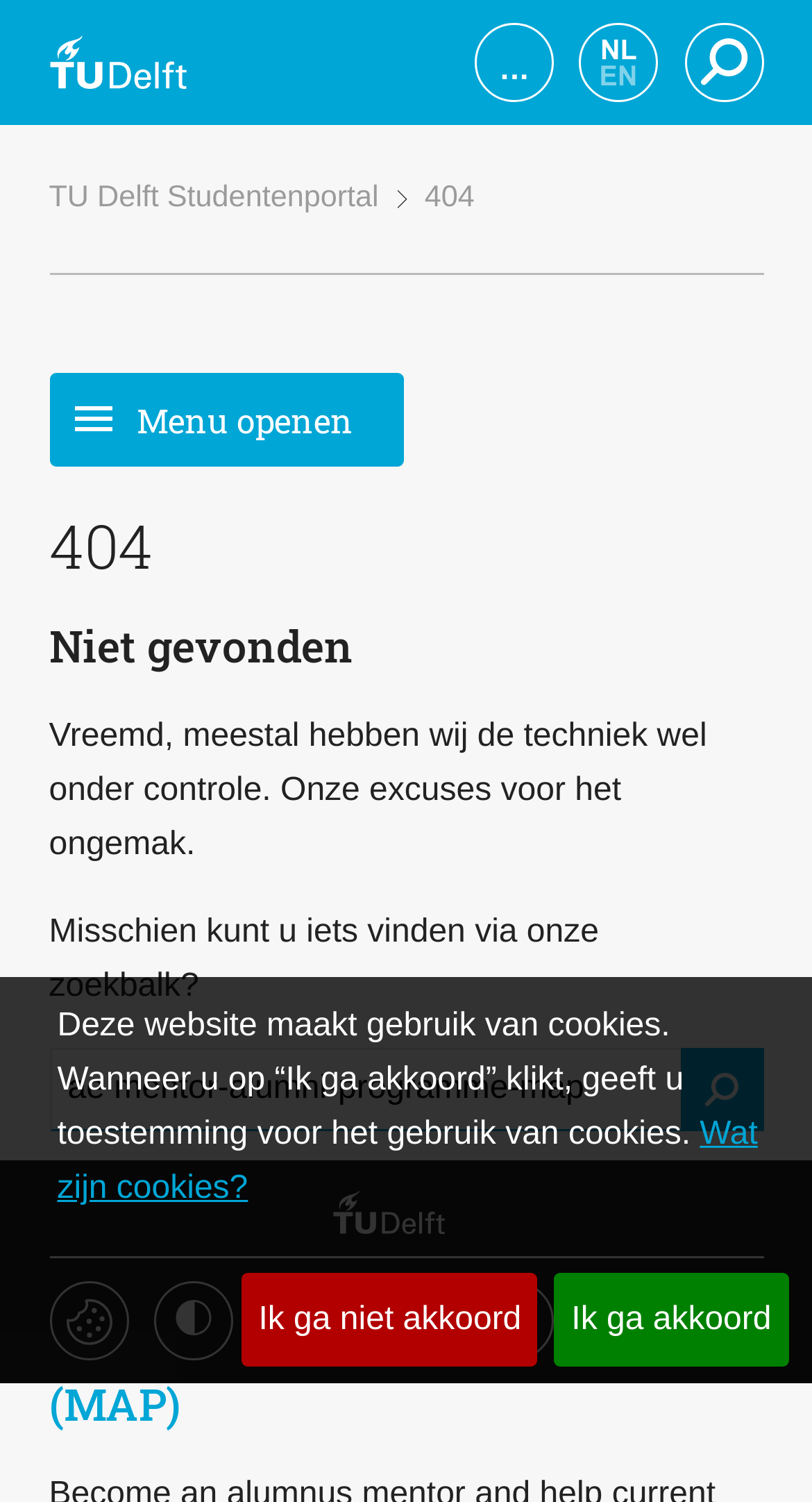Provide the bounding box coordinates of the HTML element described by the text: "Menu openen".

[0.06, 0.249, 0.496, 0.311]